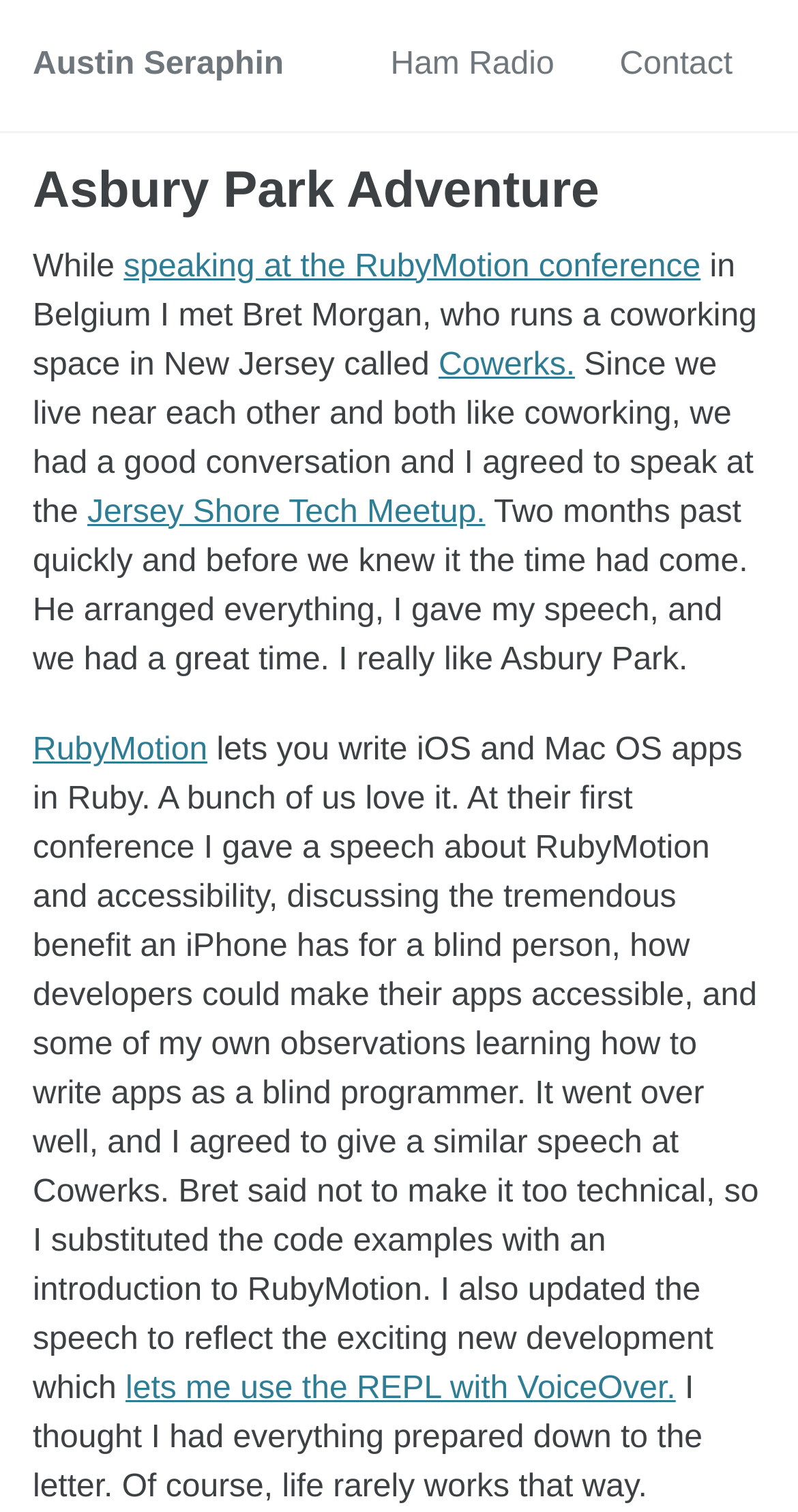What is the name of the meetup where the author gave a speech?
Relying on the image, give a concise answer in one word or a brief phrase.

Jersey Shore Tech Meetup